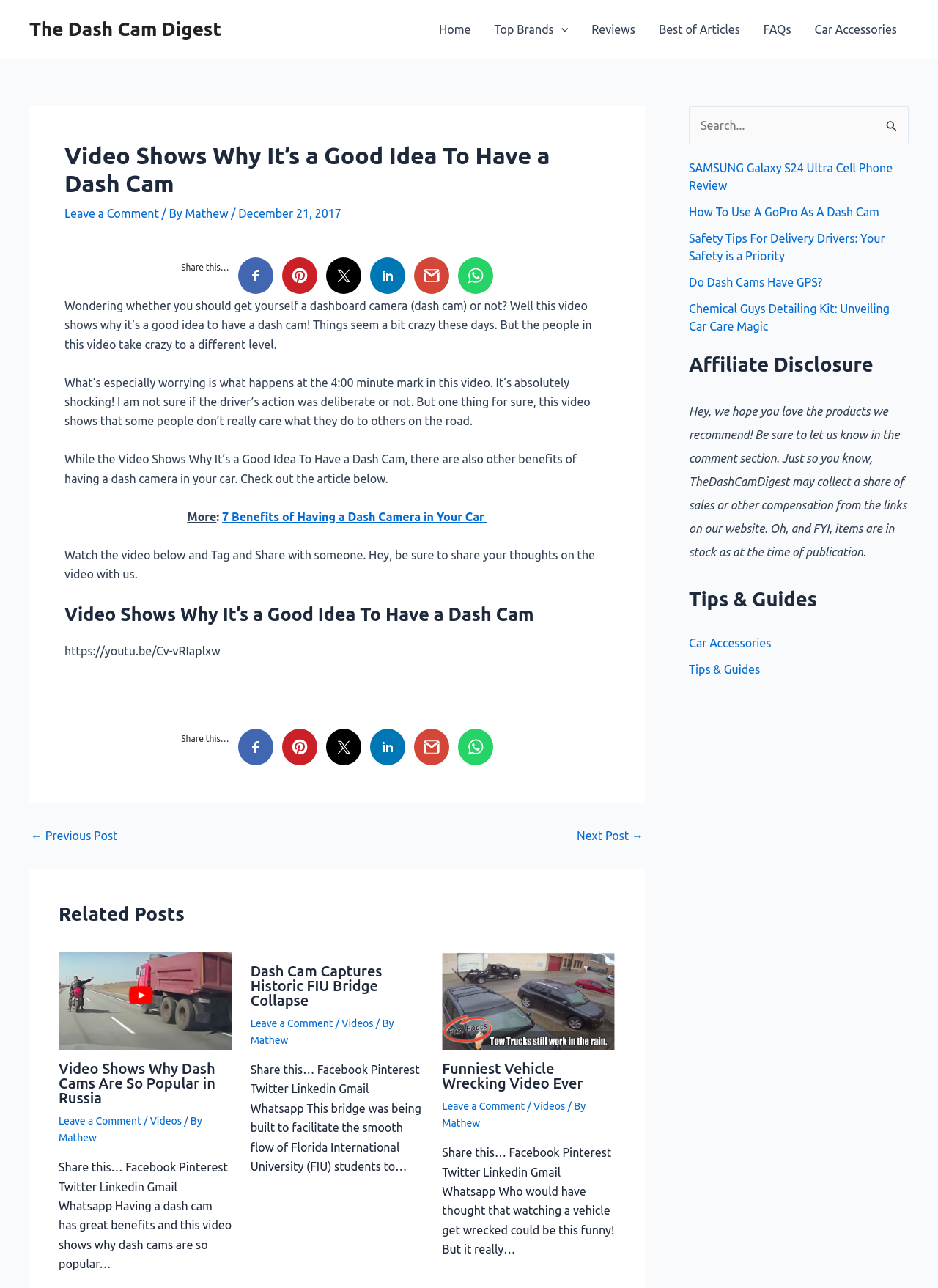Locate the bounding box coordinates of the clickable area needed to fulfill the instruction: "Go to home page".

None